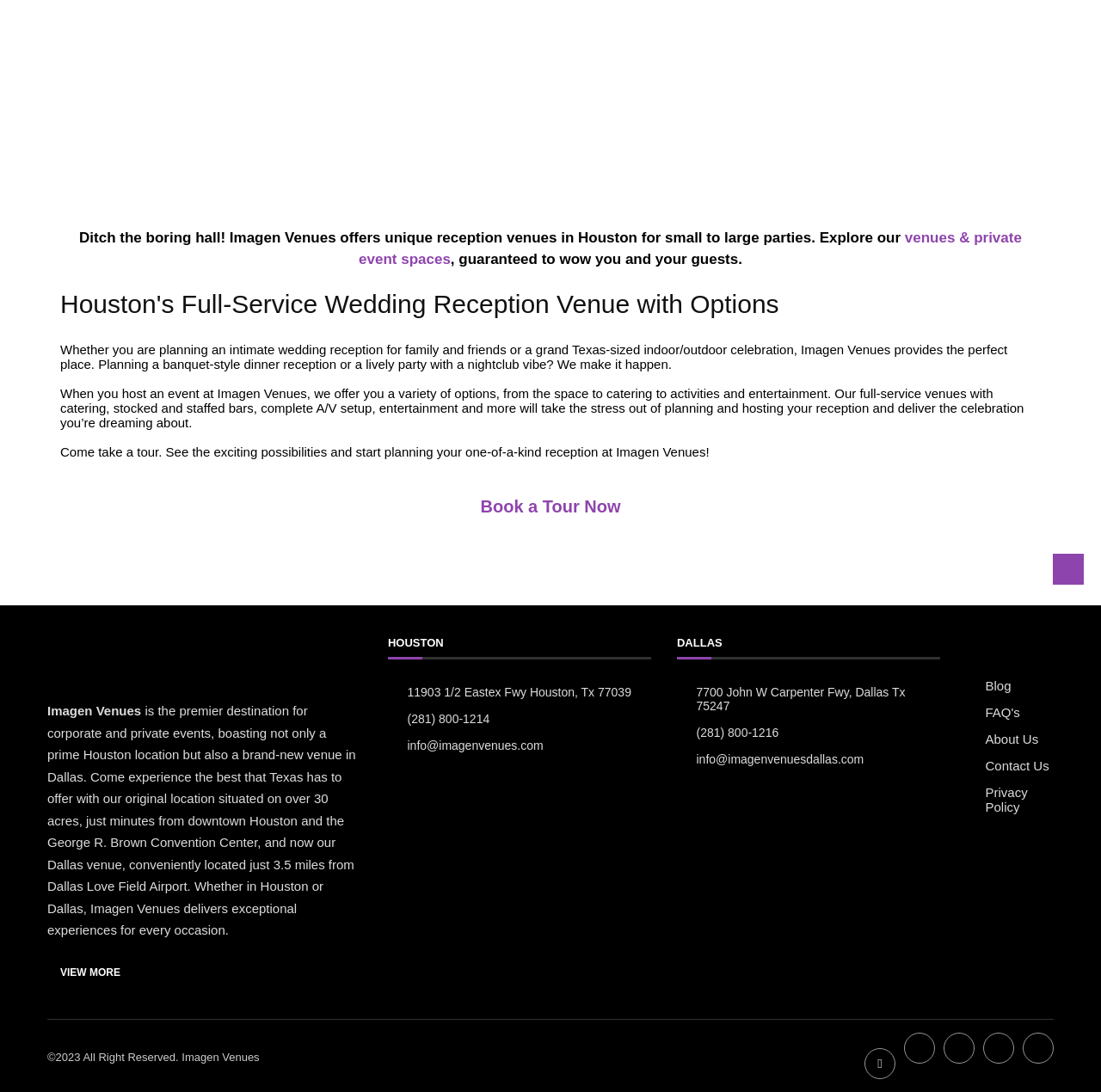Using the webpage screenshot, locate the HTML element that fits the following description and provide its bounding box: "Facebook".

[0.781, 0.967, 0.817, 0.98]